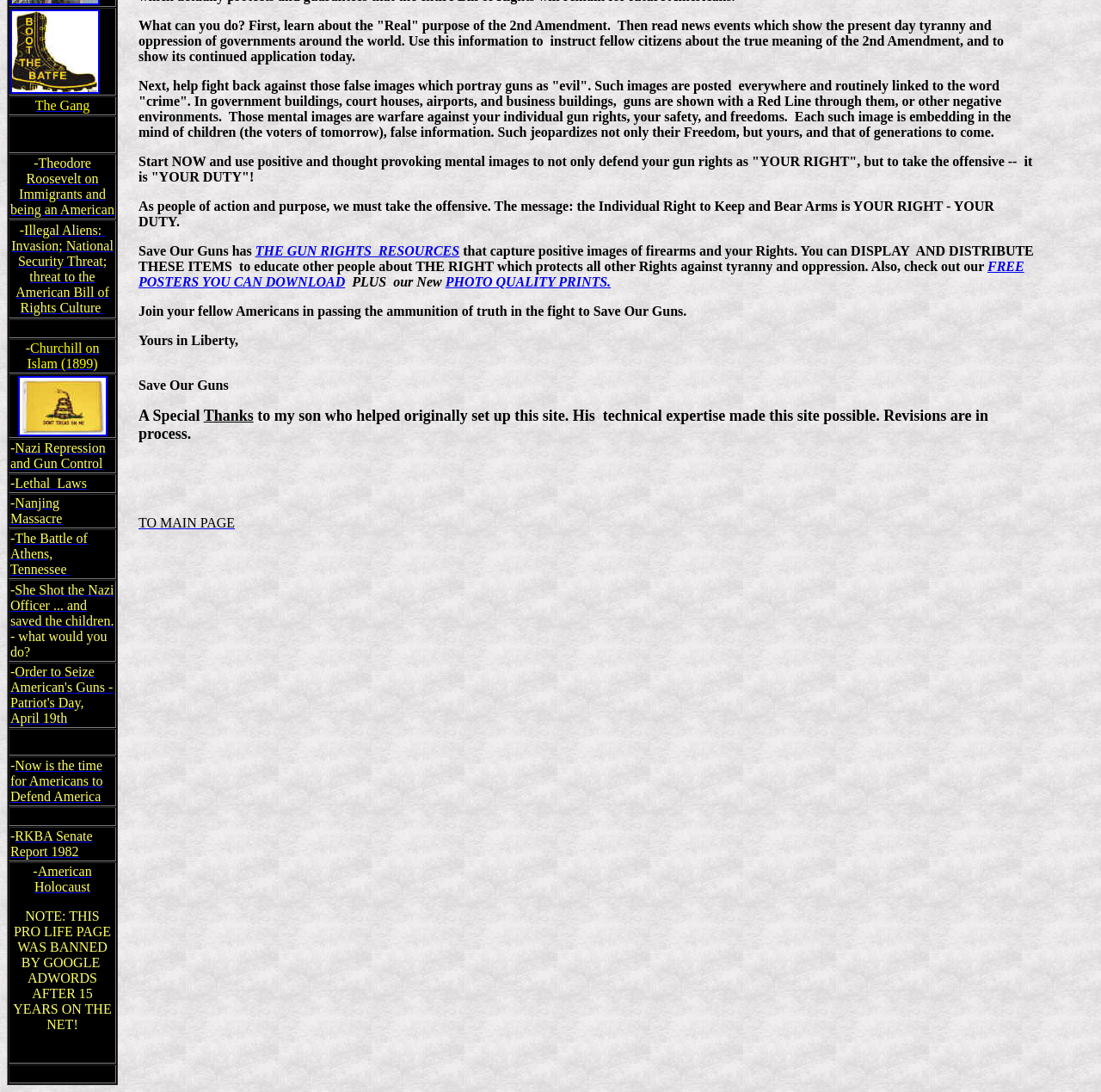What is the topic of the last link?
Respond to the question with a single word or phrase according to the image.

TO MAIN PAGE